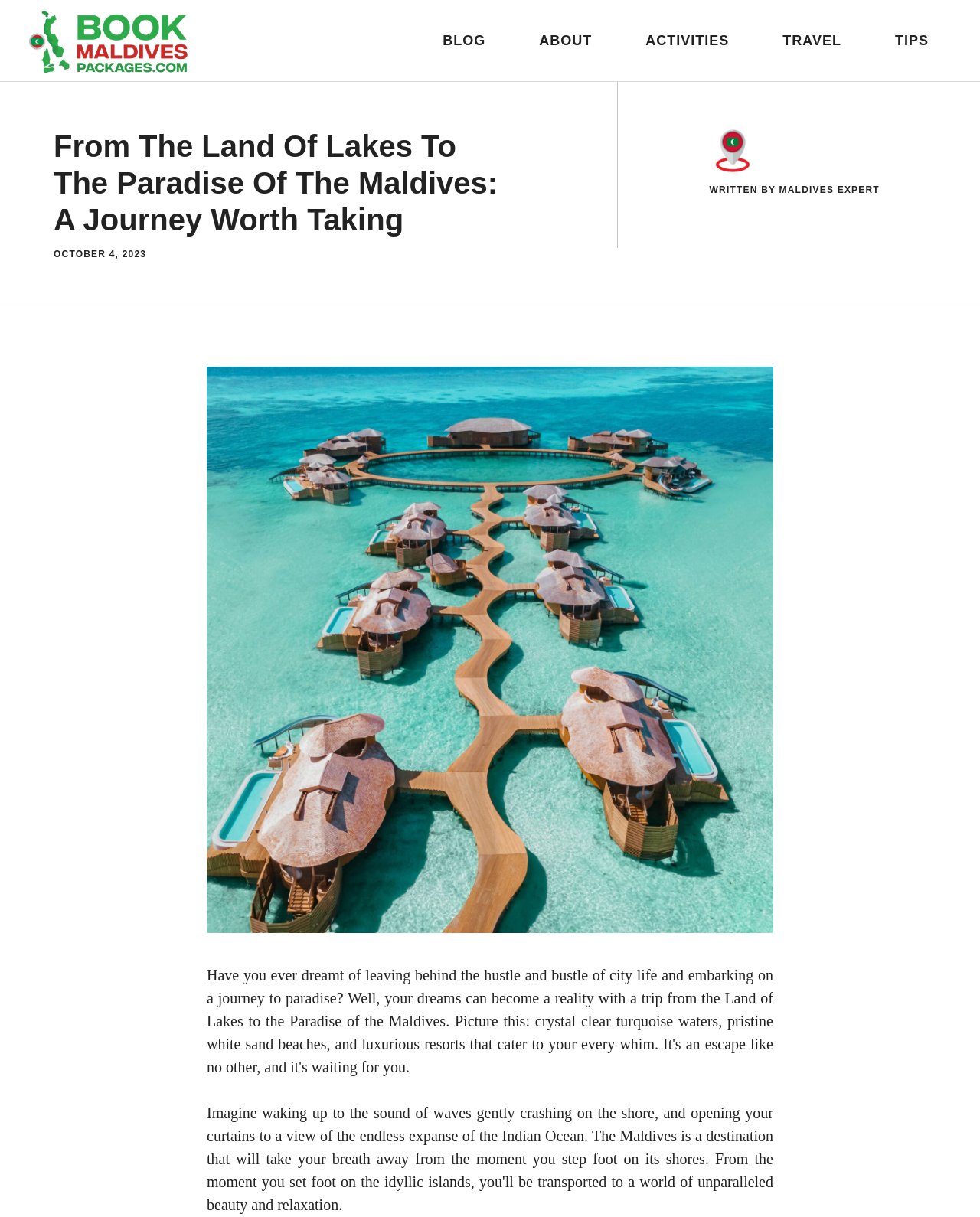Point out the bounding box coordinates of the section to click in order to follow this instruction: "click on the link to learn more about dreams".

[0.426, 0.813, 0.471, 0.827]